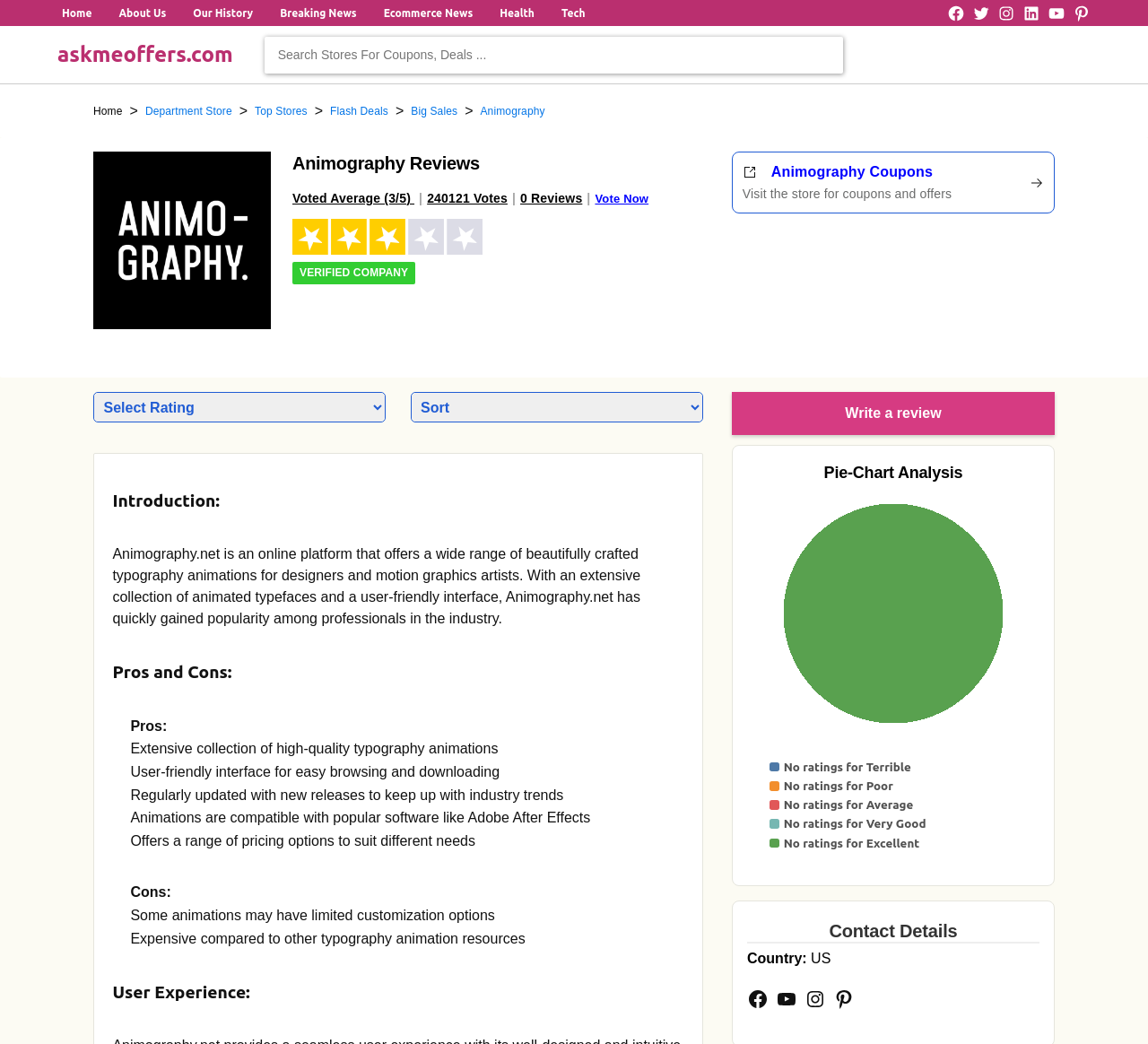Describe every aspect of the webpage in a detailed manner.

This webpage is about Animography, a platform that offers typography animations for designers and motion graphics artists. At the top, there is a navigation bar with links to "Home", "About Us", "Our History", and other categories. Below the navigation bar, there is a search bar where users can search for coupons and deals. 

On the left side of the page, there is a breadcrumb navigation menu that shows the current page's location, with links to "Home", "Department Store", "Top Stores", "Flash Deals", and "Big Sales". 

The main content of the page is divided into sections. The first section displays the Animography reviews, with a rating of 3 out of 5 based on 240,121 votes. There is a "Vote Now" button and a "TrustScore" badge with a rating of 3 out of 5. 

Below the reviews section, there is a brief introduction to Animography, describing it as an online platform that offers a wide range of typography animations. This is followed by a "Pros and Cons" section, which lists the advantages and disadvantages of using Animography. The pros include an extensive collection of high-quality animations, a user-friendly interface, and regular updates. The cons include limited customization options and high prices.

Next, there is a "User Experience" section, which includes a "Write a review" button and a "Pie-Chart Analysis" section that displays a pie chart representing the review distribution for Animography. The pie chart is accompanied by a figure caption that explains the distribution of ratings.

Finally, there is a "Contact Details" section that lists Animography's country of origin as the US and provides links to its social media profiles, including Facebook, YouTube, Instagram, and Pinterest.